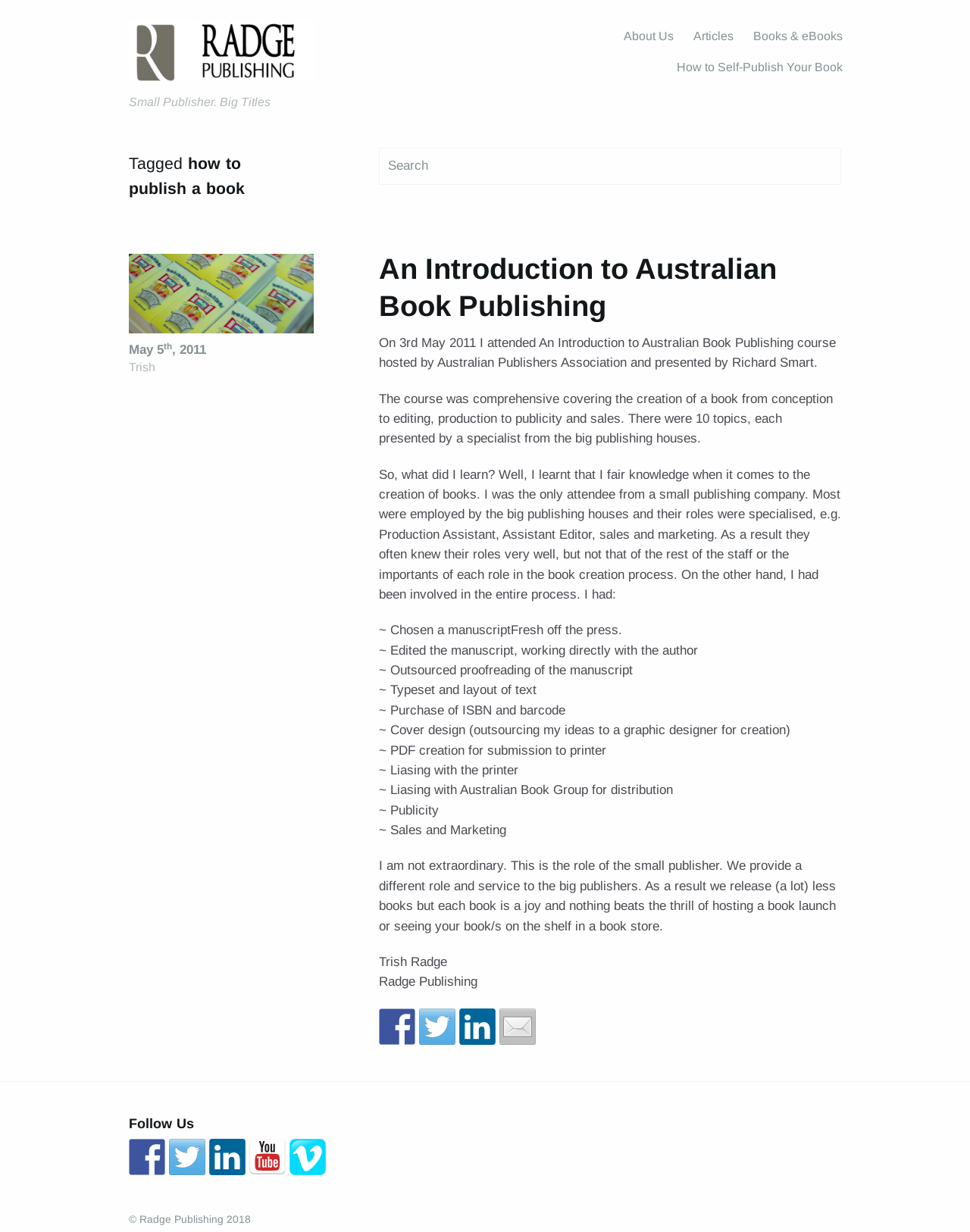Using details from the image, please answer the following question comprehensively:
What is the topic of the article?

I read the title of the article and found that it's about 'An Introduction to Australian Book Publishing', which is a course attended by the author.